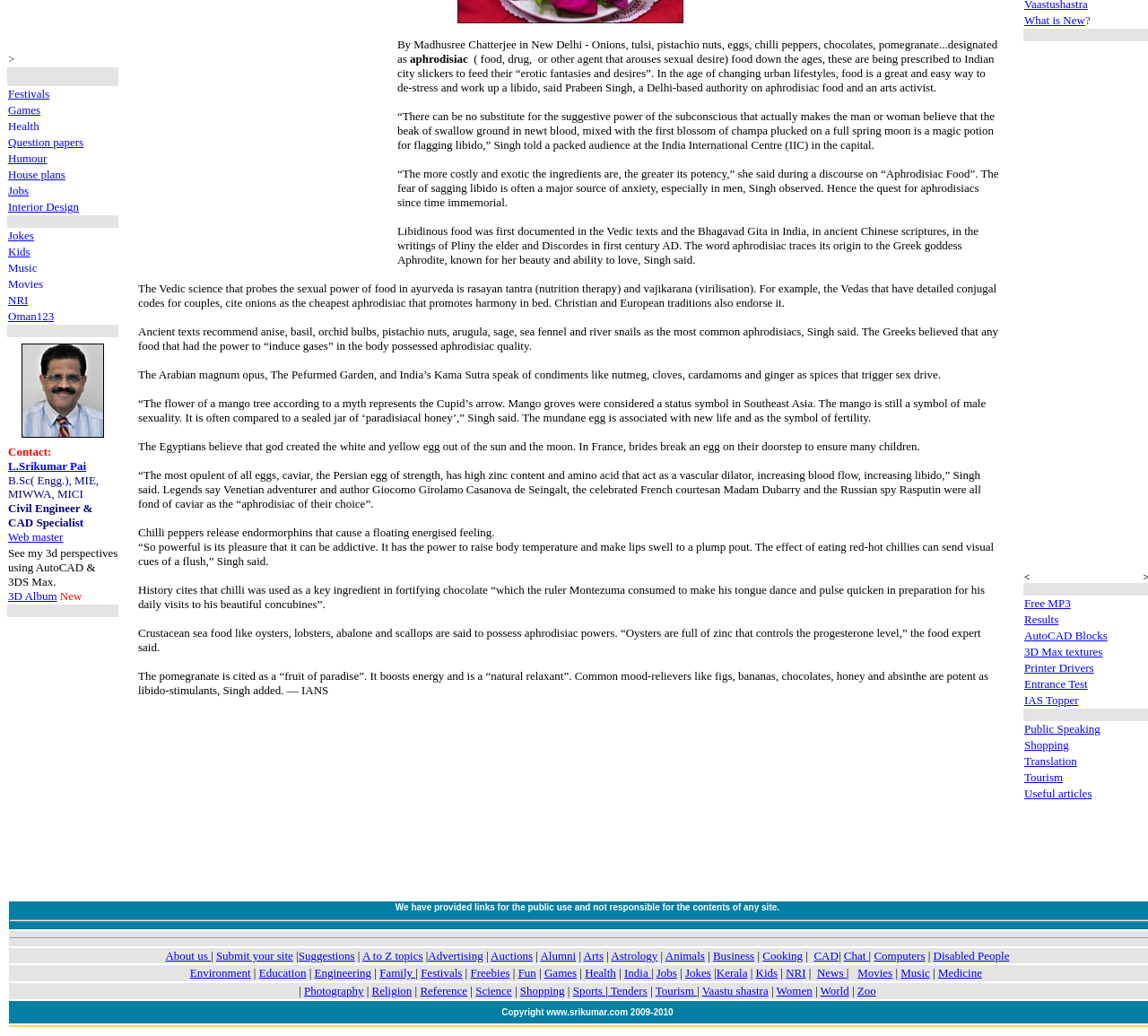Identify the bounding box coordinates for the UI element described as follows: "Disabled People". Ensure the coordinates are four float numbers between 0 and 1, formatted as [left, top, right, bottom].

[0.813, 0.916, 0.879, 0.929]